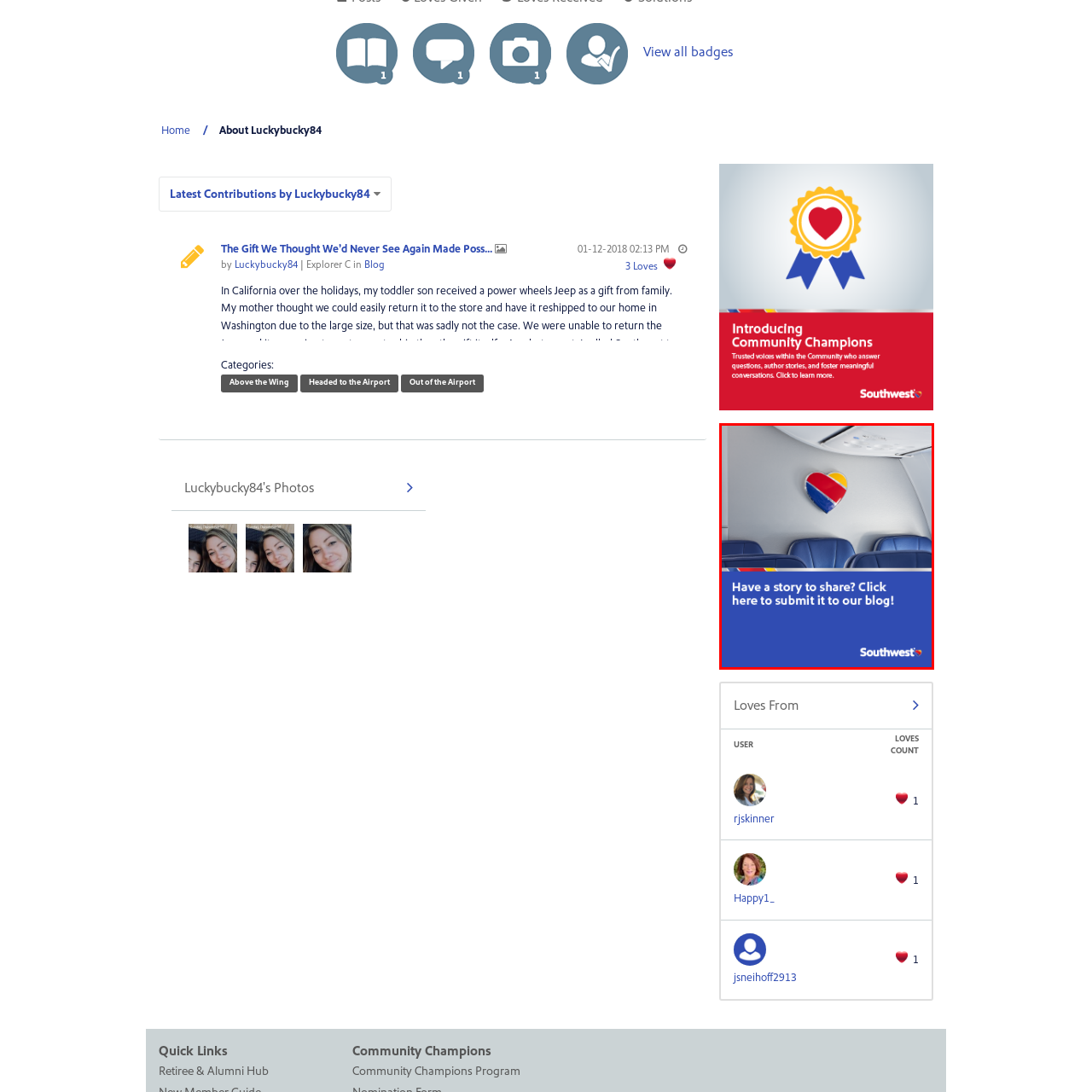Generate a detailed caption for the image contained in the red outlined area.

The image showcases a brightly colored heart symbol adorned with the Southwest Airlines logo, set against the backdrop of an airplane interior featuring blue seating. Below the heart, a call-to-action message encourages viewers to share their stories by clicking a link to submit to the blog. The text prominently displayed in white on a vibrant blue background reads: "Have a story to share? Click here to submit it to our blog!" This engaging visual invites passengers to connect with the airline community by sharing personal experiences, reflecting Southwest's commitment to fostering a sense of belonging and shared narratives among its travelers.